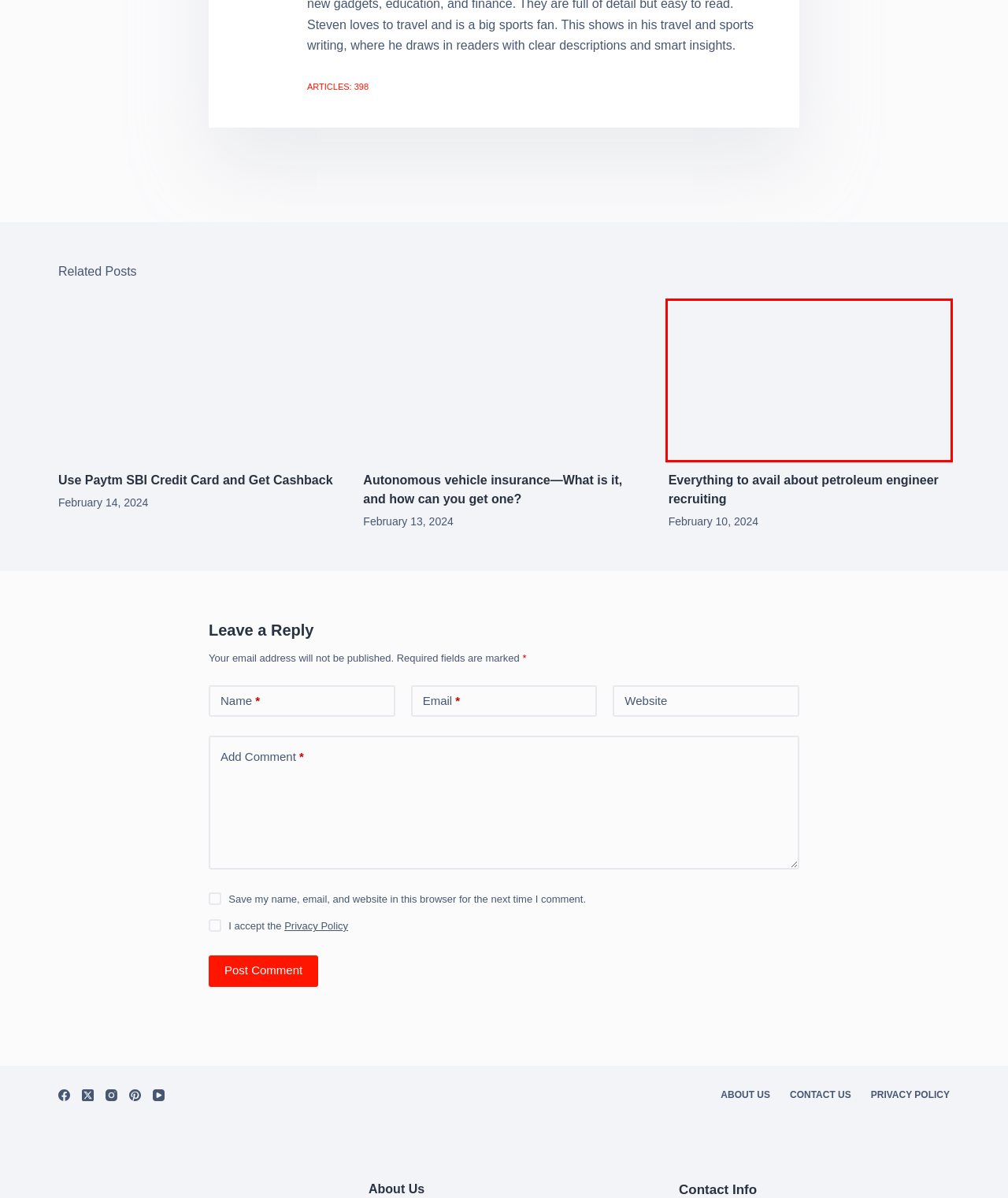View the screenshot of the webpage containing a red bounding box around a UI element. Select the most fitting webpage description for the new page shown after the element in the red bounding box is clicked. Here are the candidates:
A. Use Paytm SBI Credit Card and Get Cashback
B. Steven Barron - Hit Blog 360
C. Crypto
D. Autonomous vehicle insurance—What is it, and how can you get one?
E. Entertainment
F. Everything to avail about petroleum engineer recruiting
G. Hit Blog 360 - Sees All, Knows All.
H. Home Improvement

F